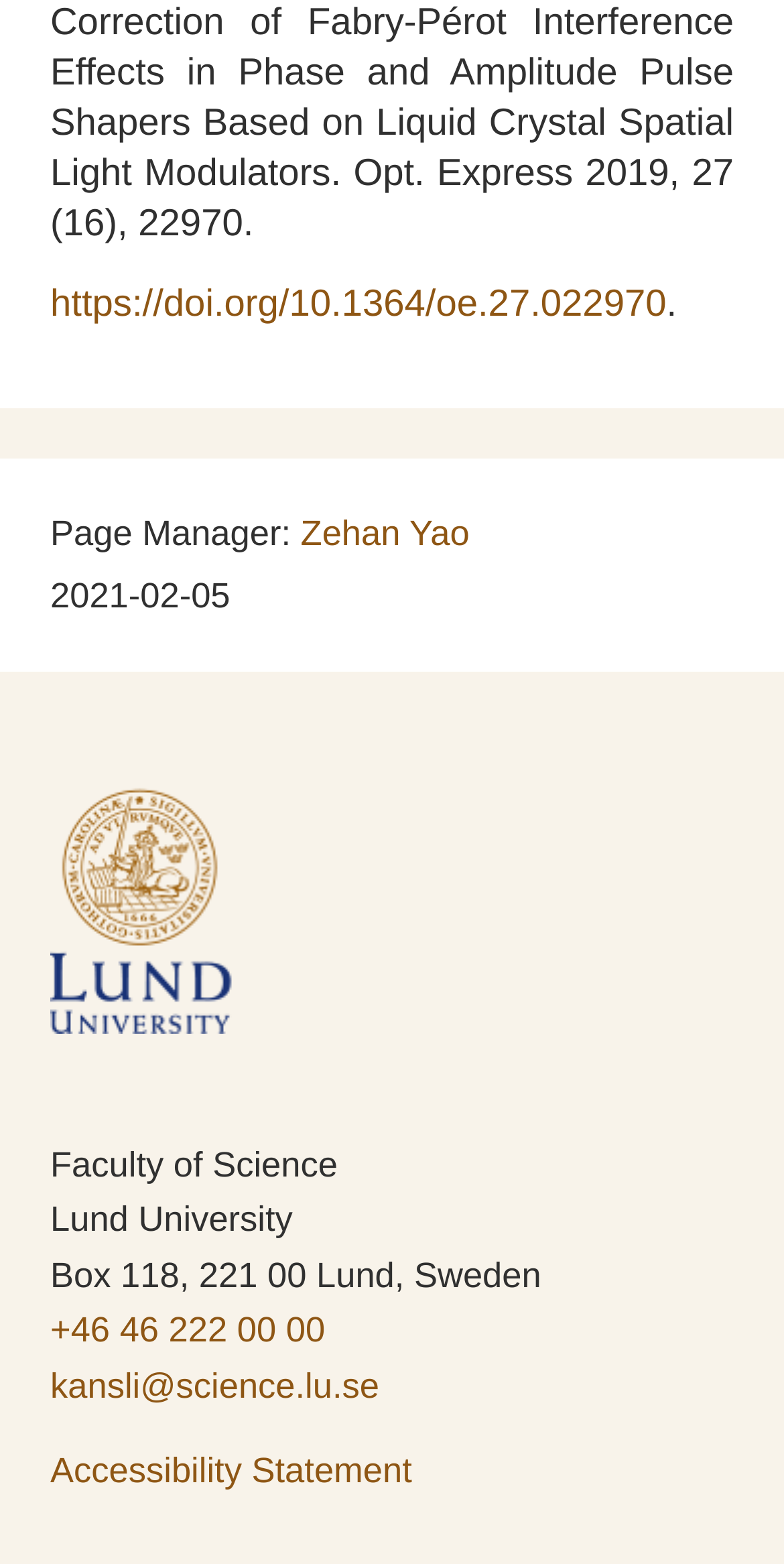Can you give a comprehensive explanation to the question given the content of the image?
What is the phone number mentioned on the webpage?

The phone number is mentioned in the link element with the text '+46 46 222 00 00', which is located below the 'Box 118, 221 00 Lund, Sweden' address.